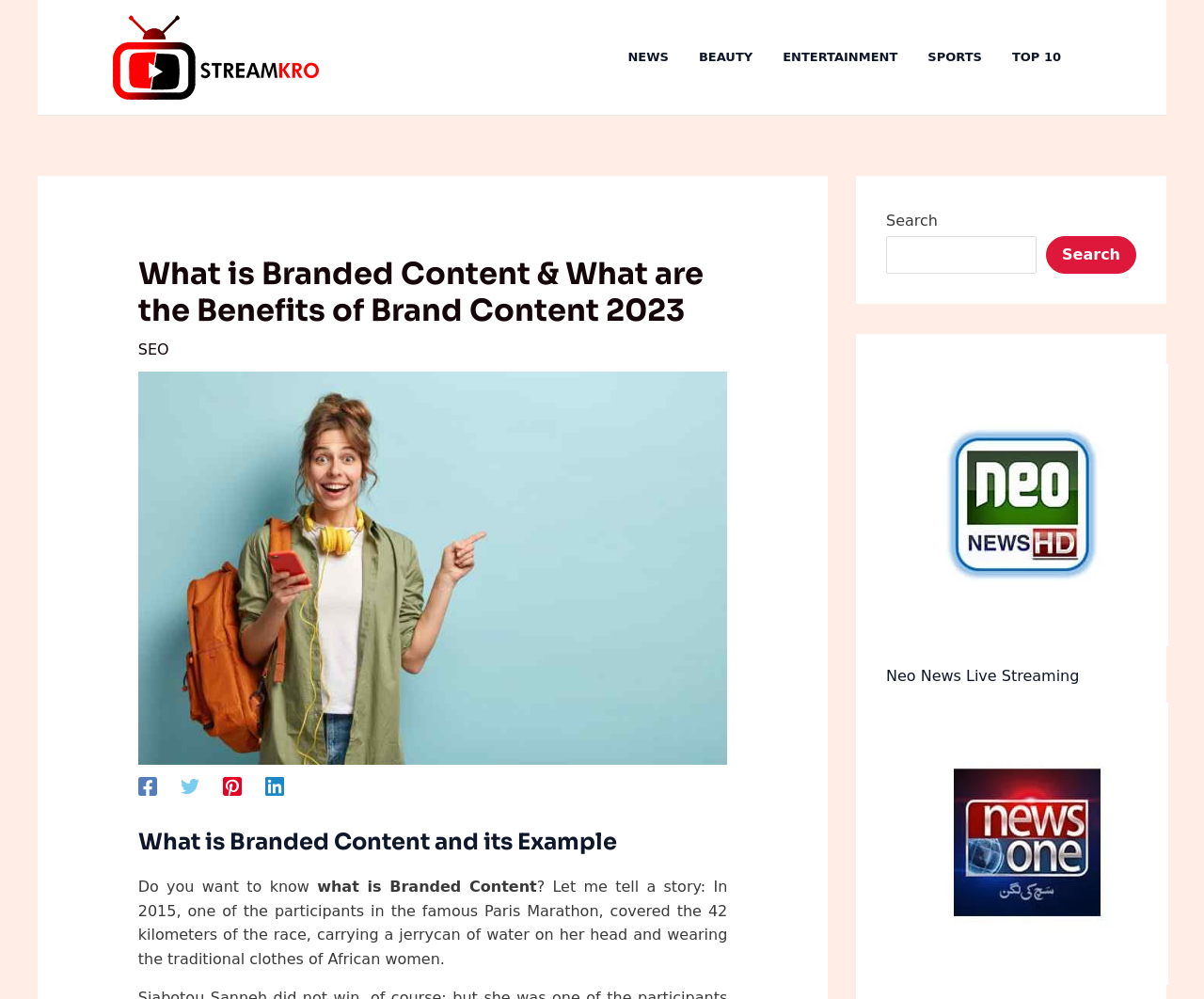Locate the bounding box coordinates of the area you need to click to fulfill this instruction: 'Go to the TOP 10 page'. The coordinates must be in the form of four float numbers ranging from 0 to 1: [left, top, right, bottom].

[0.841, 0.01, 0.906, 0.105]